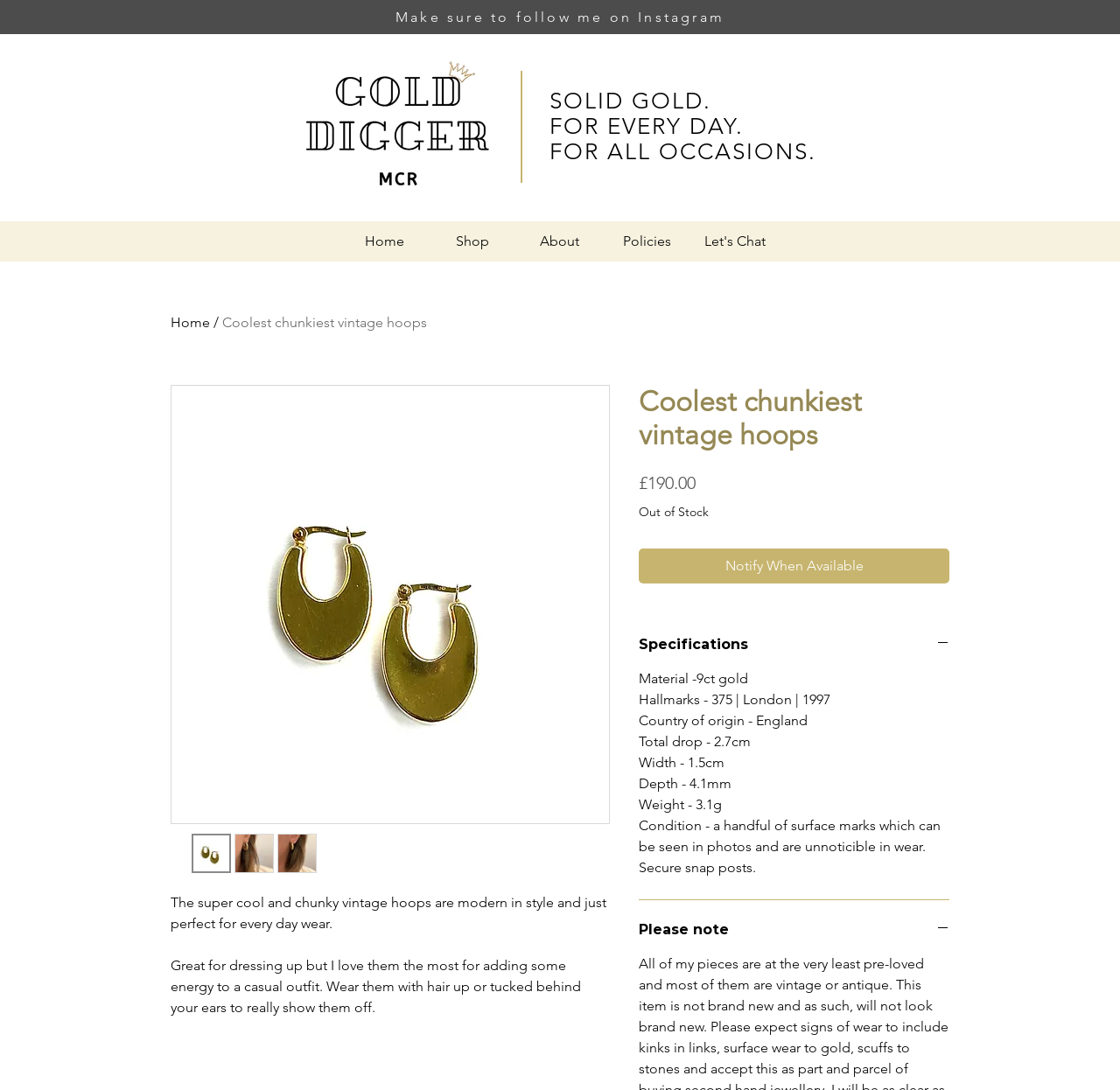Please locate the clickable area by providing the bounding box coordinates to follow this instruction: "Click the 'Home' link".

[0.304, 0.205, 0.382, 0.238]